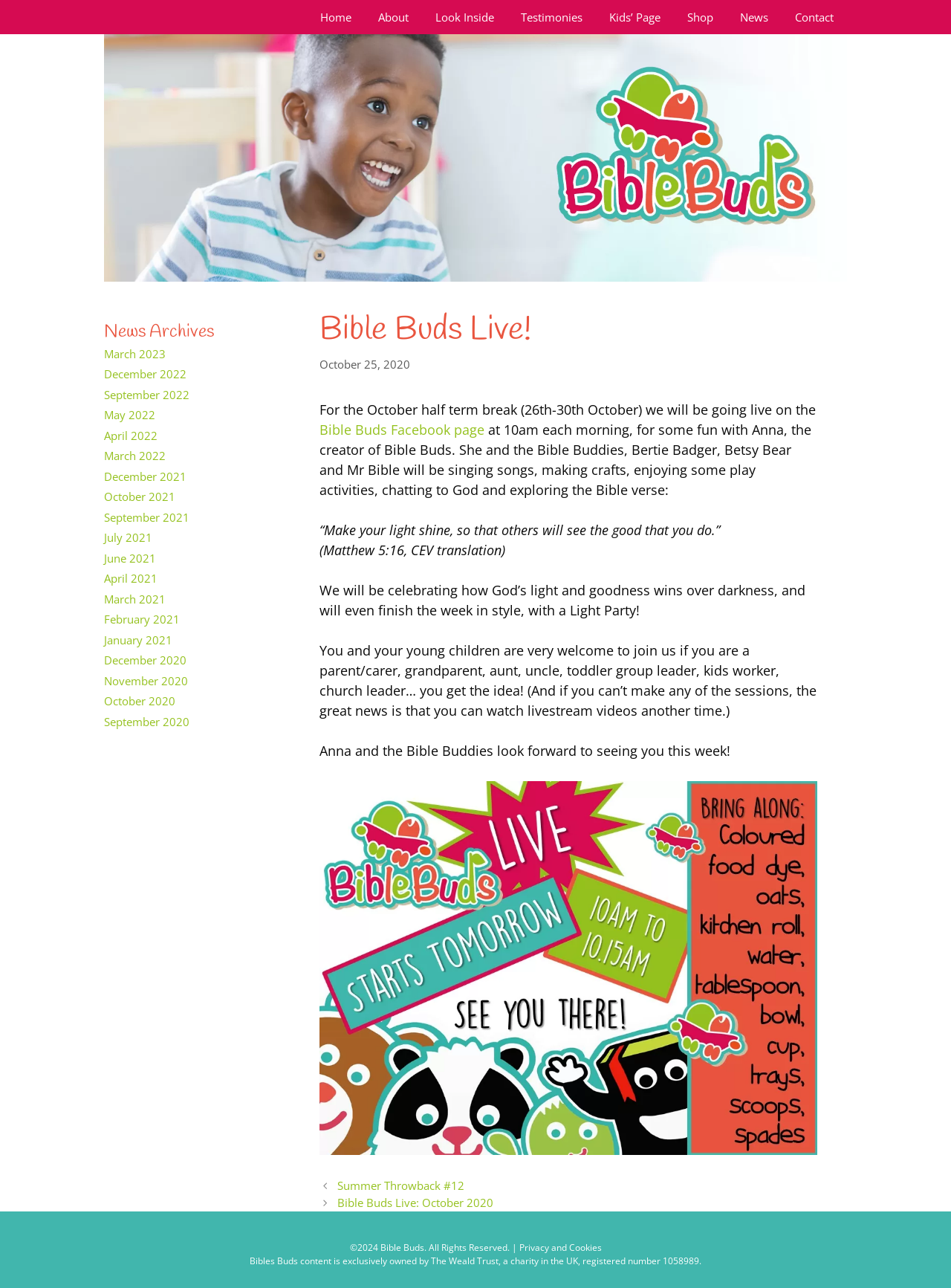Generate the text content of the main headline of the webpage.

Bible Buds Live!